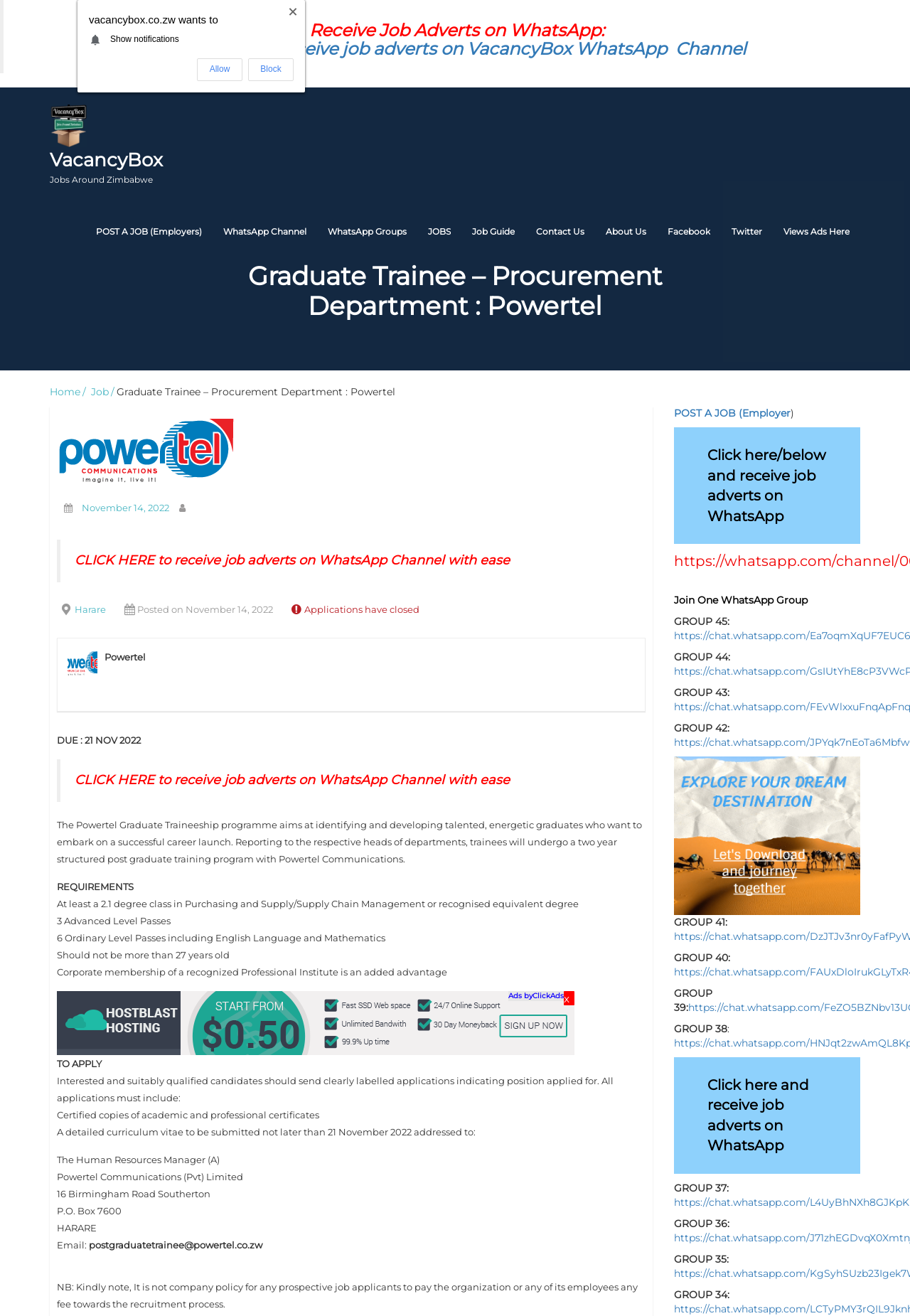Provide an in-depth description of the elements and layout of the webpage.

This webpage is a job posting for a Graduate Trainee position in the Procurement Department at Powertel. The page is divided into several sections, with a prominent header section at the top featuring the company logo and a navigation menu.

Below the header, there is a blockquote section with a call-to-action to receive job adverts on WhatsApp. This section is followed by a heading that displays the job title and company name.

The main content of the page is divided into several sections, including a job description, requirements, and application instructions. The job description explains the purpose of the graduate traineeship program and the responsibilities of the trainee. The requirements section lists the necessary qualifications and experience for the position.

The application instructions section provides details on how to submit an application, including the necessary documents and the deadline for submission. There is also a note stating that it is not company policy to require payment from job applicants during the recruitment process.

On the right-hand side of the page, there are several links and advertisements, including a link to post a job, a WhatsApp channel, and various WhatsApp groups. There are also several images and icons scattered throughout the page, including the company logo and social media icons.

At the bottom of the page, there is a section with multiple WhatsApp group links, allowing users to join different groups to receive job adverts. Overall, the page is well-organized and easy to navigate, with clear headings and concise text.